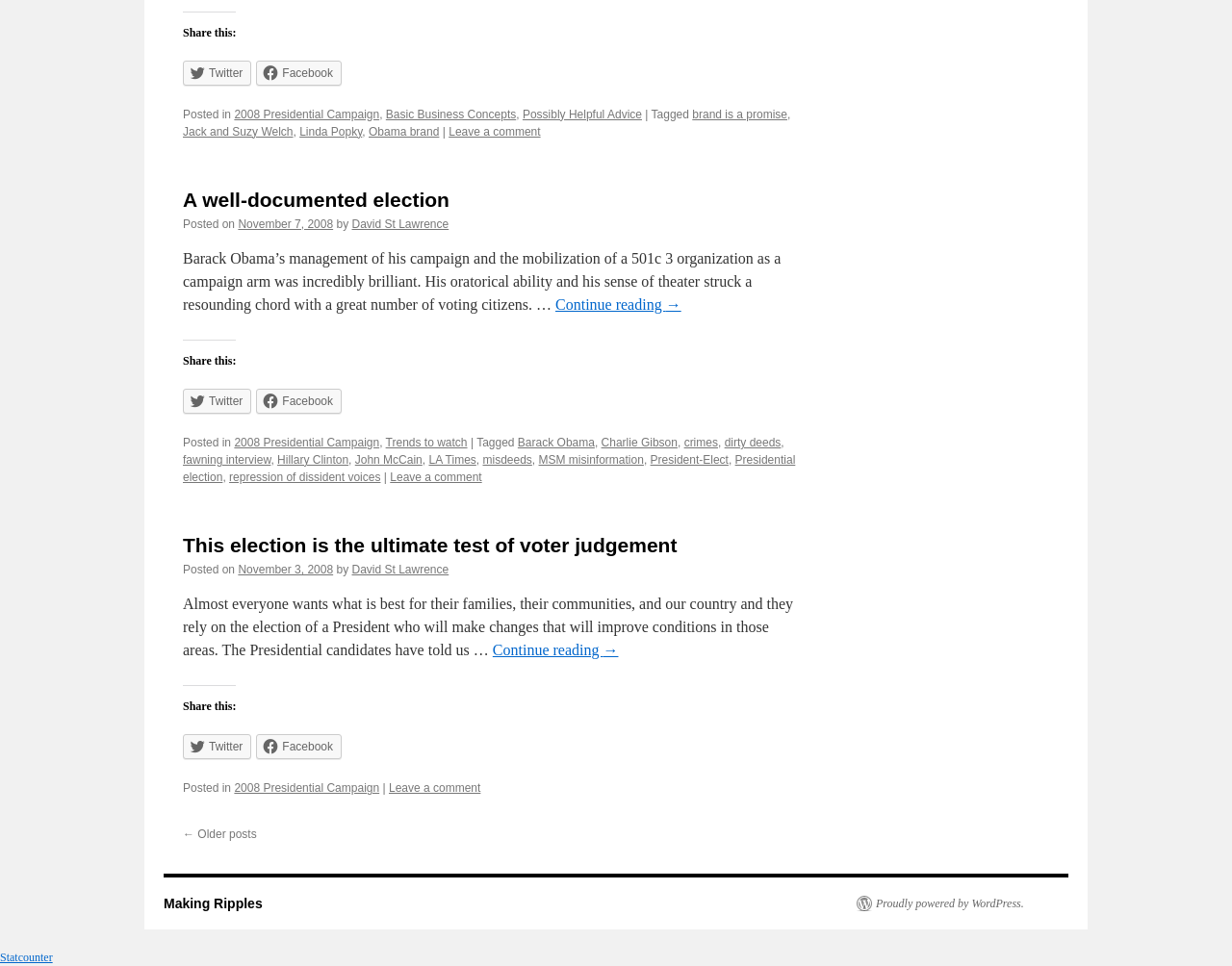Reply to the question with a single word or phrase:
What is the category of the first article?

2008 Presidential Campaign